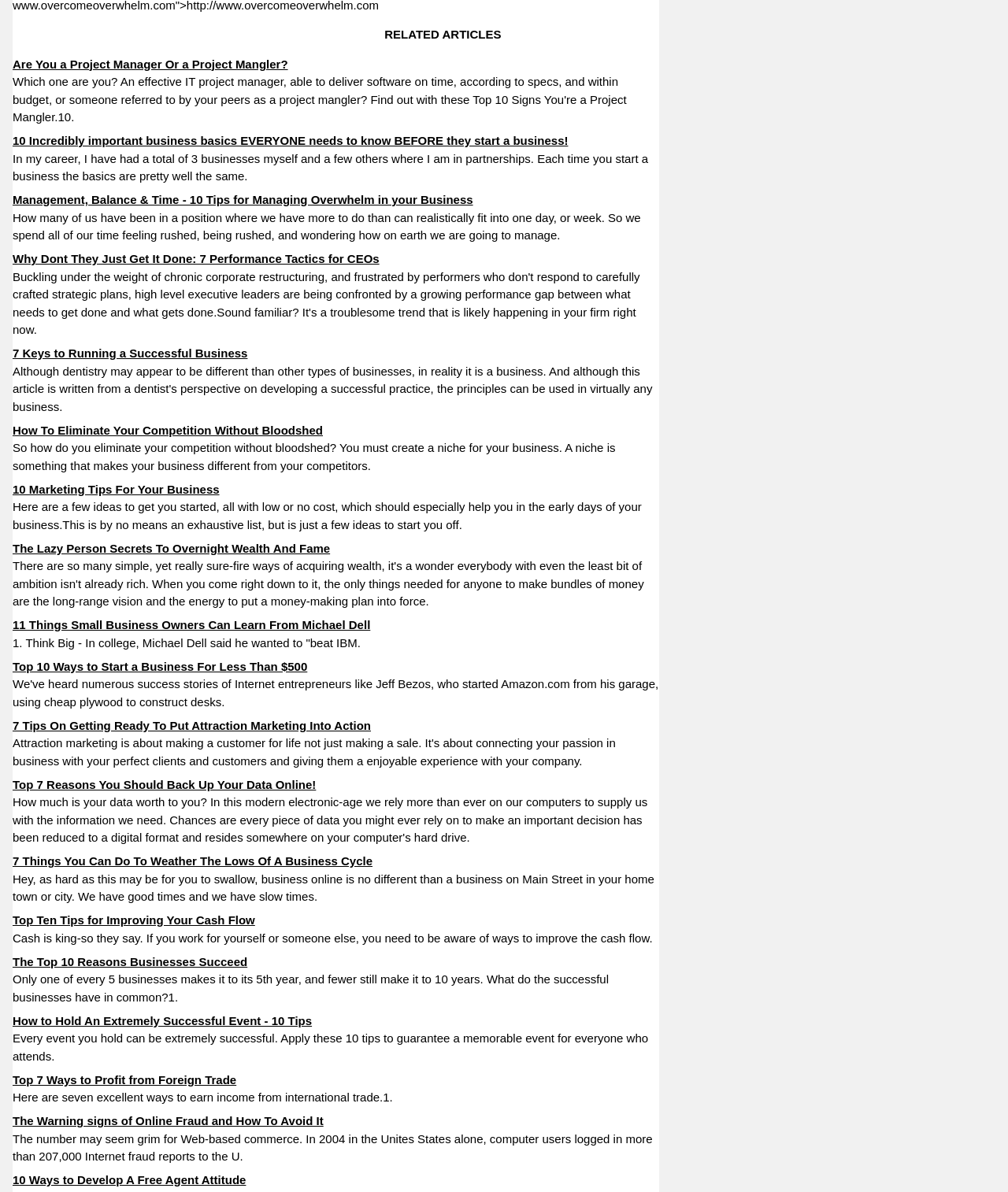What is the topic of the article 'How To Eliminate Your Competition Without Bloodshed'?
Please provide a single word or phrase as your answer based on the image.

Business competition